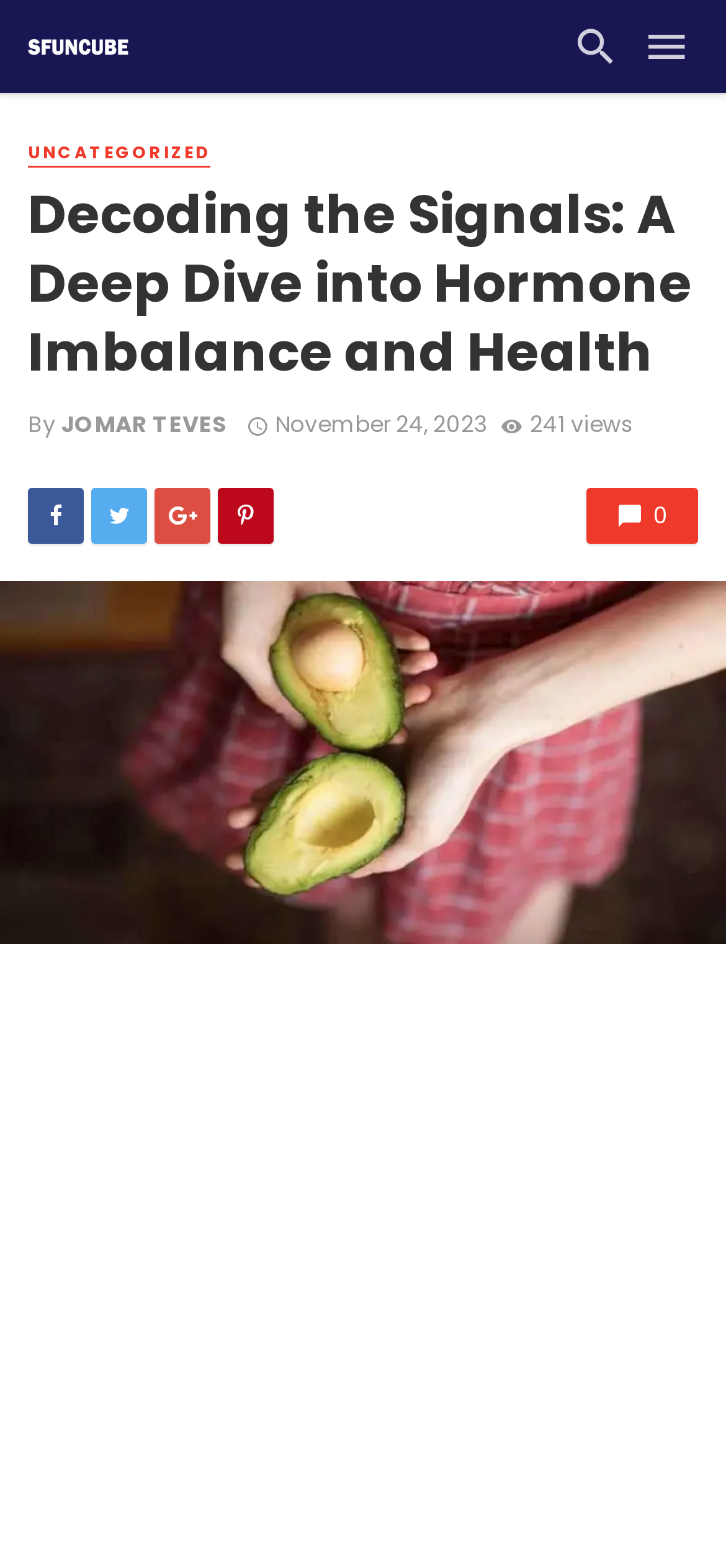Summarize the webpage with intricate details.

The webpage is about hormone imbalance and its impact on health. At the top left corner, there is a logo link, accompanied by an image of the logo. On the top right corner, there are two icons, a button with a hamburger menu symbol and a link with a search icon.

Below the top section, there is a header area that spans the entire width of the page. It contains a link to an "UNCATEGORIZED" section, a heading that reads "Decoding the Signals: A Deep Dive into Hormone Imbalance and Health", and information about the author, "JOMAR TEVES", and the publication date, "November 24, 2023 at 1:37 am". Additionally, there is a text that indicates "241 views".

Underneath the header area, there are five social media links, represented by icons, aligned horizontally. To the right of these icons, there is a link with a comment symbol and a number "0".

The main content of the webpage is an image that takes up most of the page's width, with a caption "A Deep Dive into Hormone Imbalance and Health".